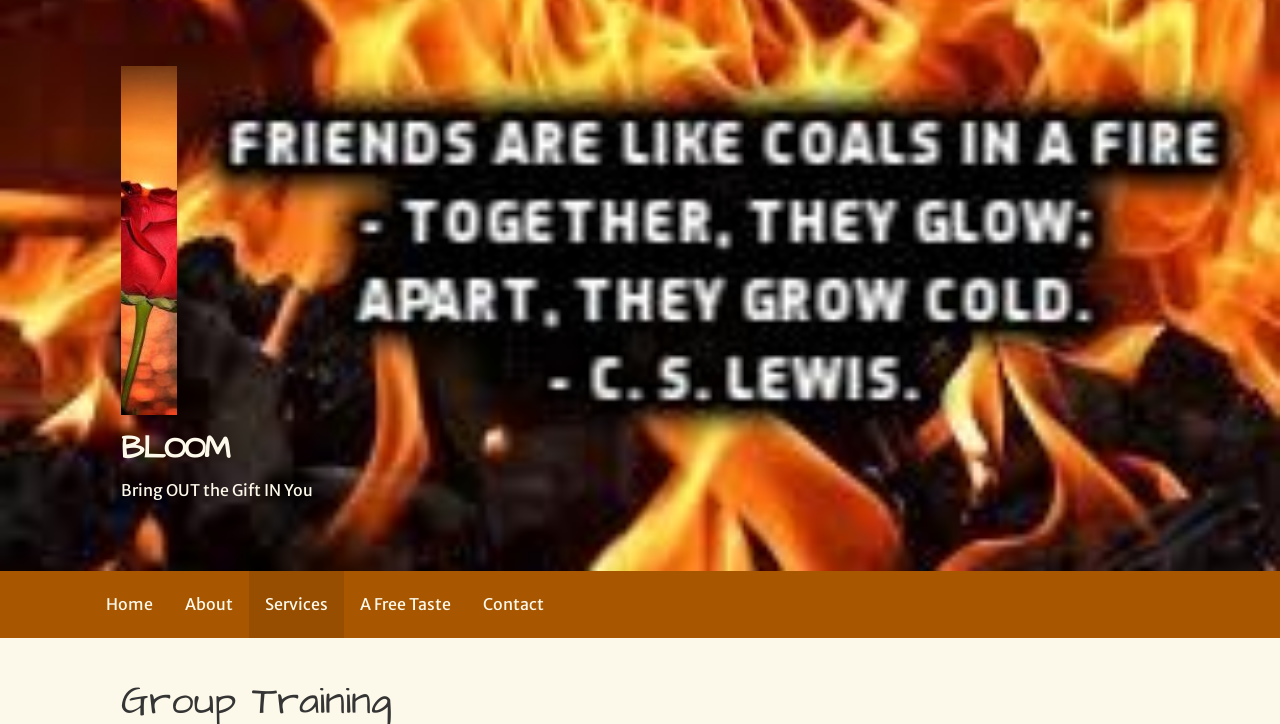Please answer the following question as detailed as possible based on the image: 
What is the slogan of the website?

The slogan of the website is 'Bring OUT the Gift IN You' which is a StaticText element located below the logo with a bounding box coordinate of [0.095, 0.663, 0.245, 0.69].